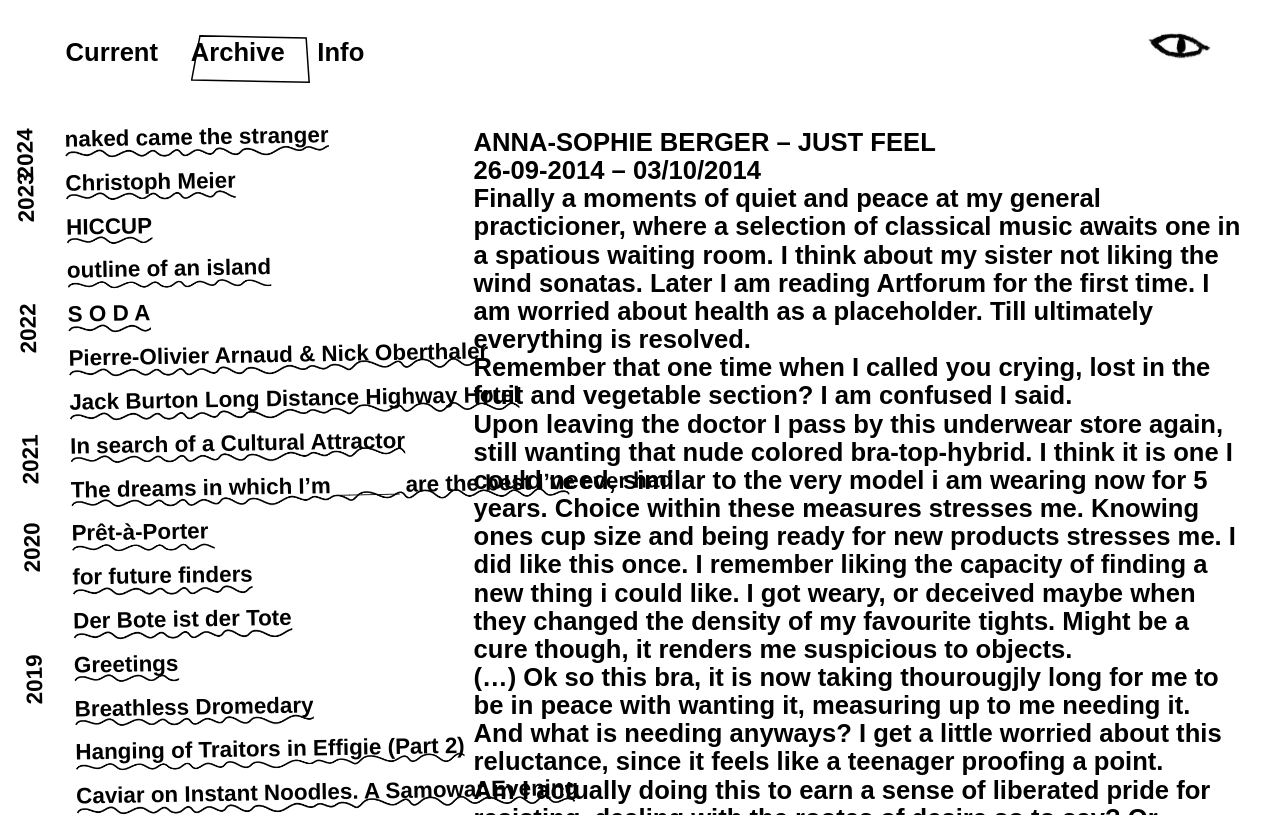Please reply to the following question with a single word or a short phrase:
What is the time period of the exhibitions listed on this page?

2014-2024